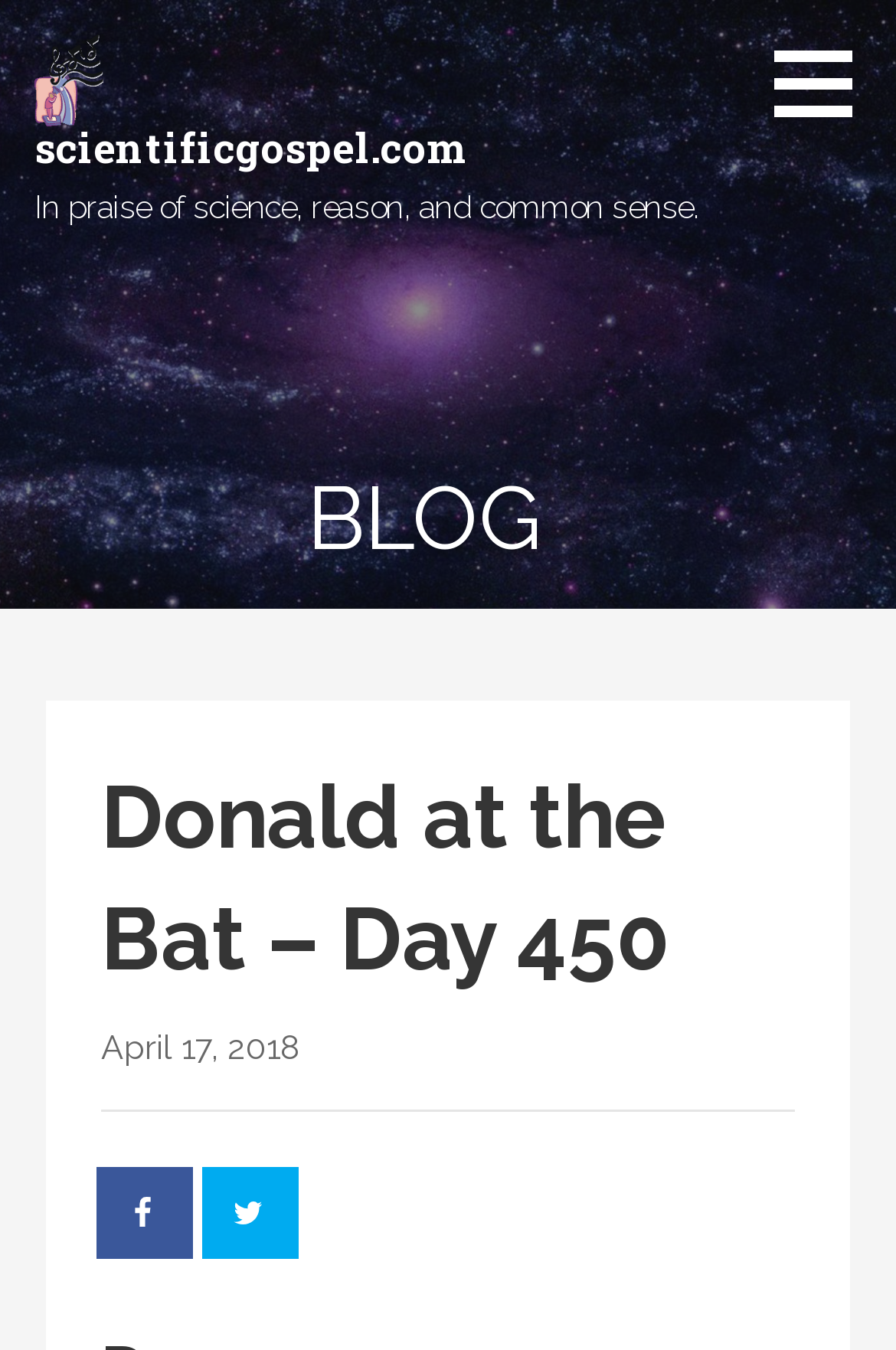What is the purpose of the image with a Facebook logo? Using the information from the screenshot, answer with a single word or phrase.

Share on Facebook